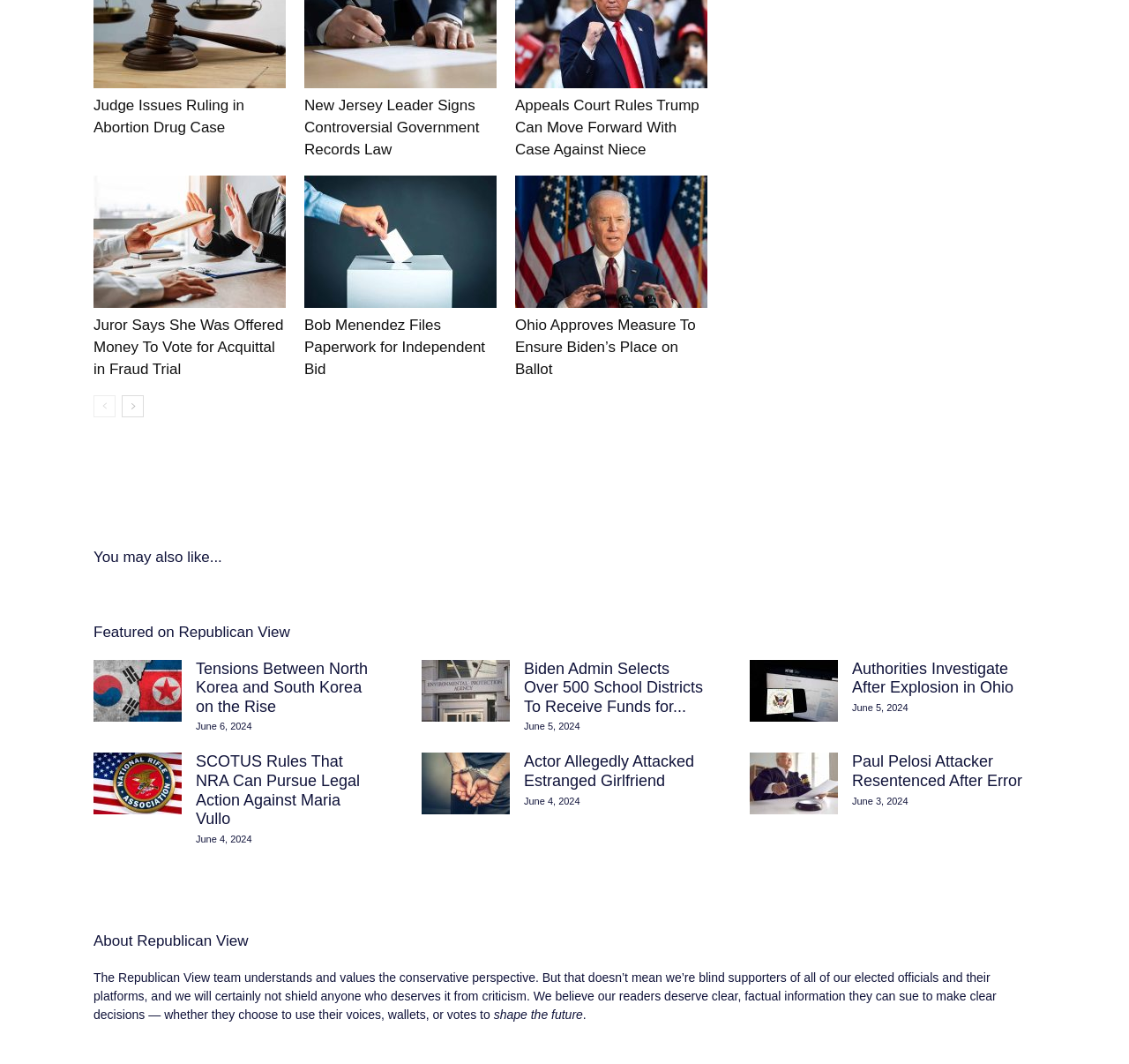Is the webpage affiliated with a particular political party?
Look at the screenshot and provide an in-depth answer.

The webpage's title and content suggest that it is affiliated with the Republican party. The title 'Republican View' and the types of news articles presented on the webpage imply a conservative or Republican perspective.